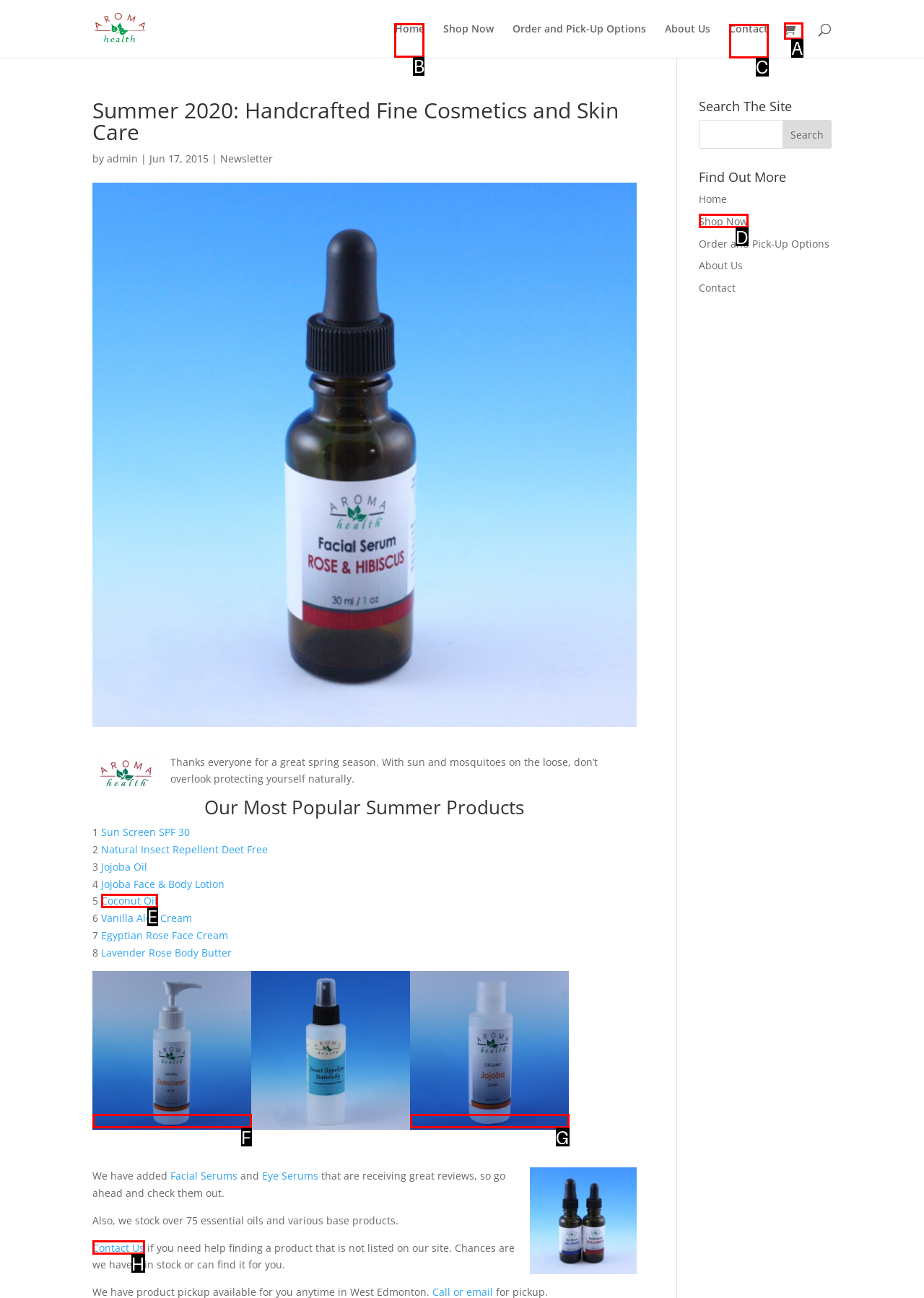Tell me which one HTML element I should click to complete the following task: Click on the 'Home' link Answer with the option's letter from the given choices directly.

B